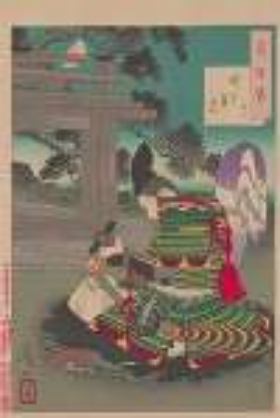Offer a thorough description of the image.

The image titled "Chikubushima moon (Chikubushima no tsuki)" (1885-1892) features a serene nighttime scene associated with the mystical beauty of Chikubushima, a small island in Lake Biwa in Japan. The artwork depicts figures engaged in traditional activities, adorned in flowing garments. One individual is seen preparing offerings or decorations, possibly in a religious or cultural ceremony reflecting the historical context of the period. 

The backdrop includes a detailed illustration of a traditional Japanese structure, hinting at the cultural heritage of the scene. The artist, Tsukioka Yoshitoshi, known for his masterful woodblock prints, captures the intricate patterns and vibrant colors characteristic of the Ukiyo-e art movement. The tranquil blue-green tones of the sky and detailed foliage contribute to the overall atmosphere, inviting viewers into a moment of reflection and tranquility inspired by Japan's natural and spiritual beauty.